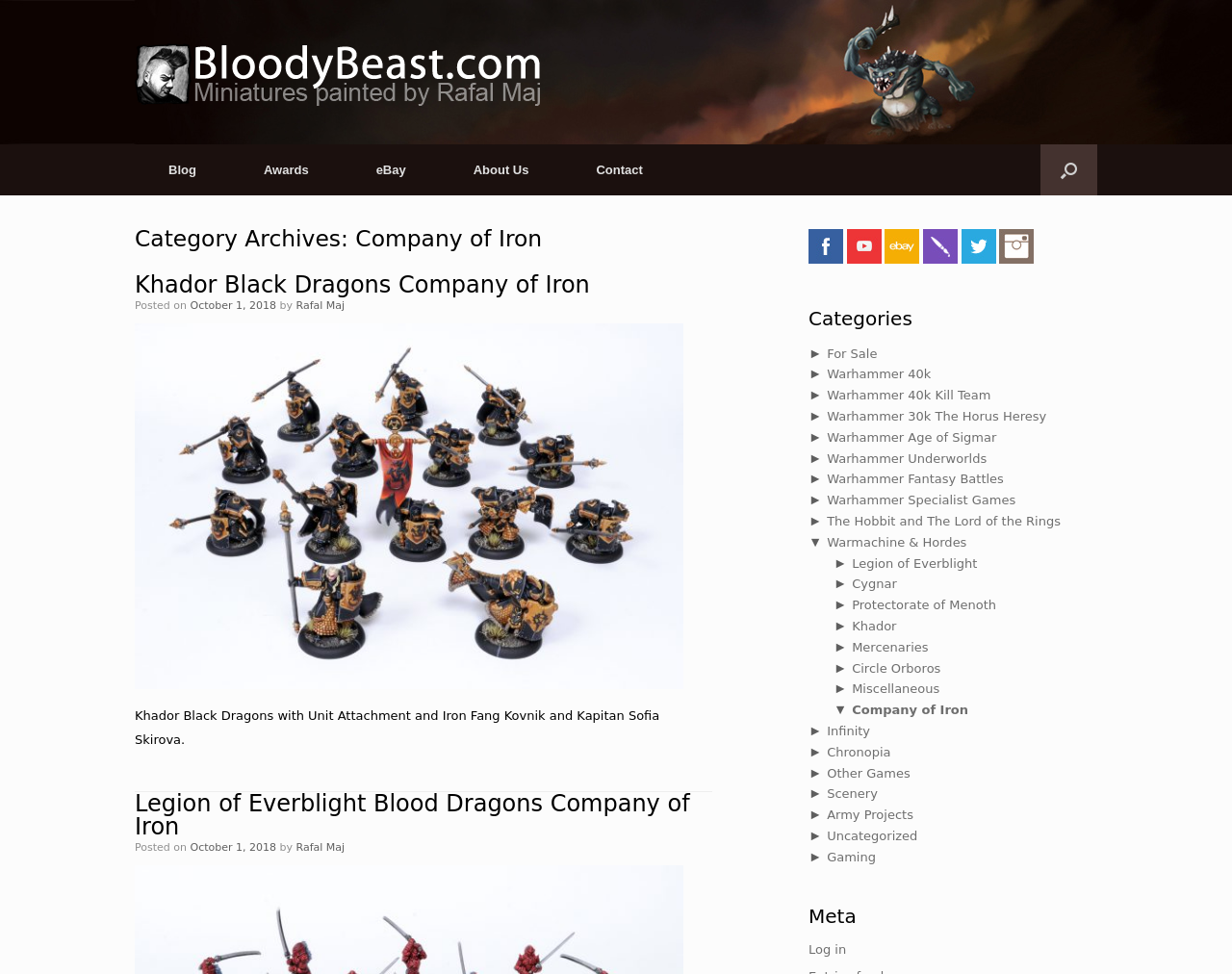Extract the bounding box coordinates for the described element: "October 1, 2018". The coordinates should be represented as four float numbers between 0 and 1: [left, top, right, bottom].

[0.154, 0.307, 0.224, 0.32]